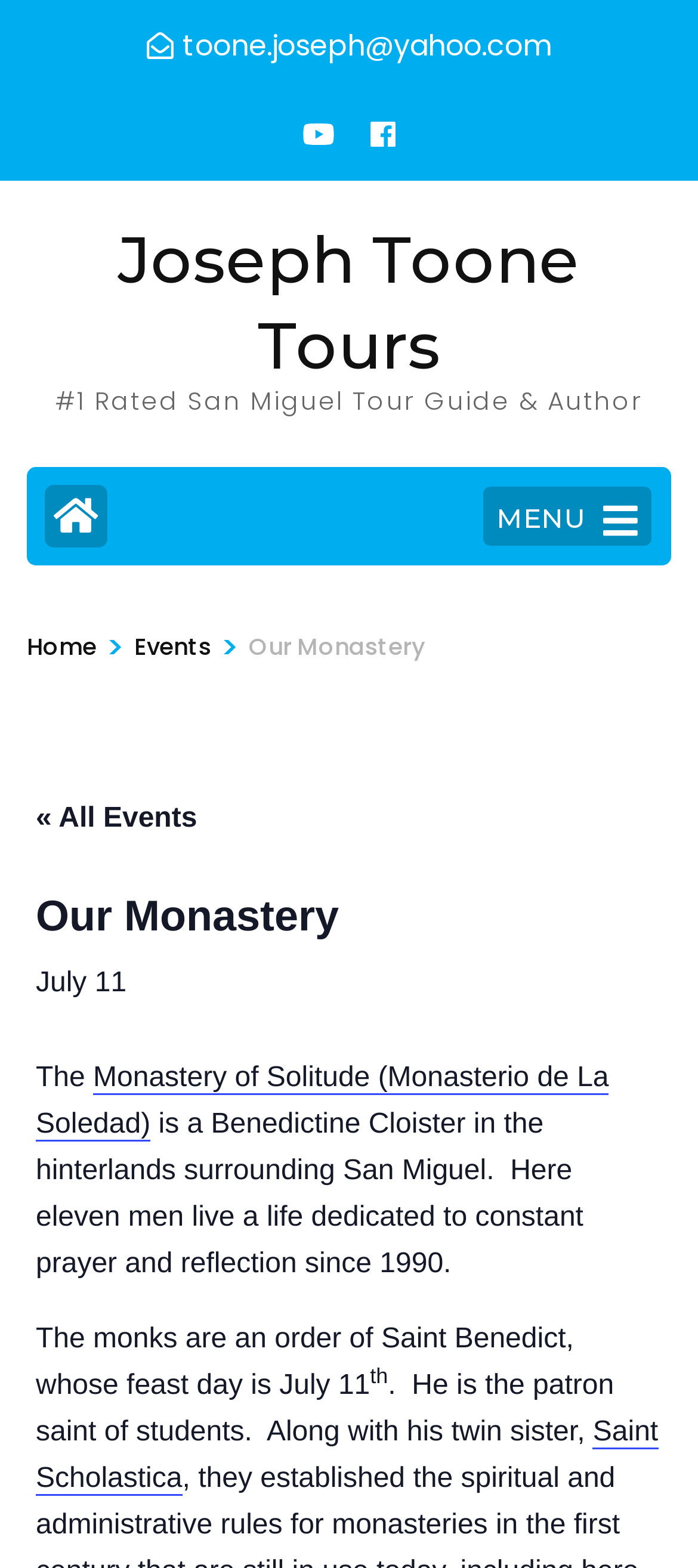Who is the patron saint of students?
Please provide a comprehensive answer based on the contents of the image.

The patron saint of students can be found in the text 'He is the patron saint of students.' which is located in the middle of the webpage, describing Saint Benedict.